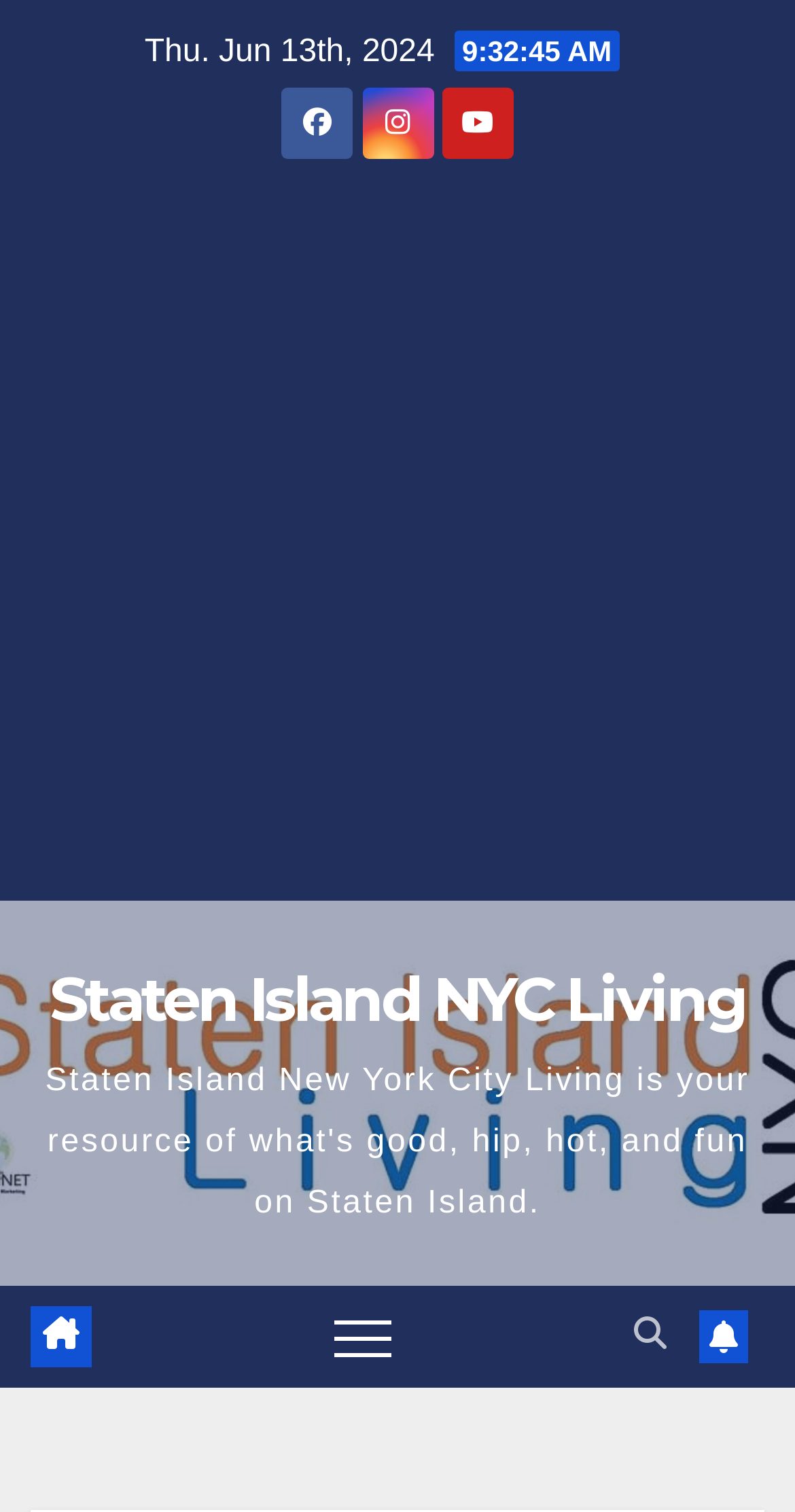Provide the bounding box coordinates of the HTML element this sentence describes: "aria-label="Toggle navigation"". The bounding box coordinates consist of four float numbers between 0 and 1, i.e., [left, top, right, bottom].

[0.387, 0.861, 0.526, 0.907]